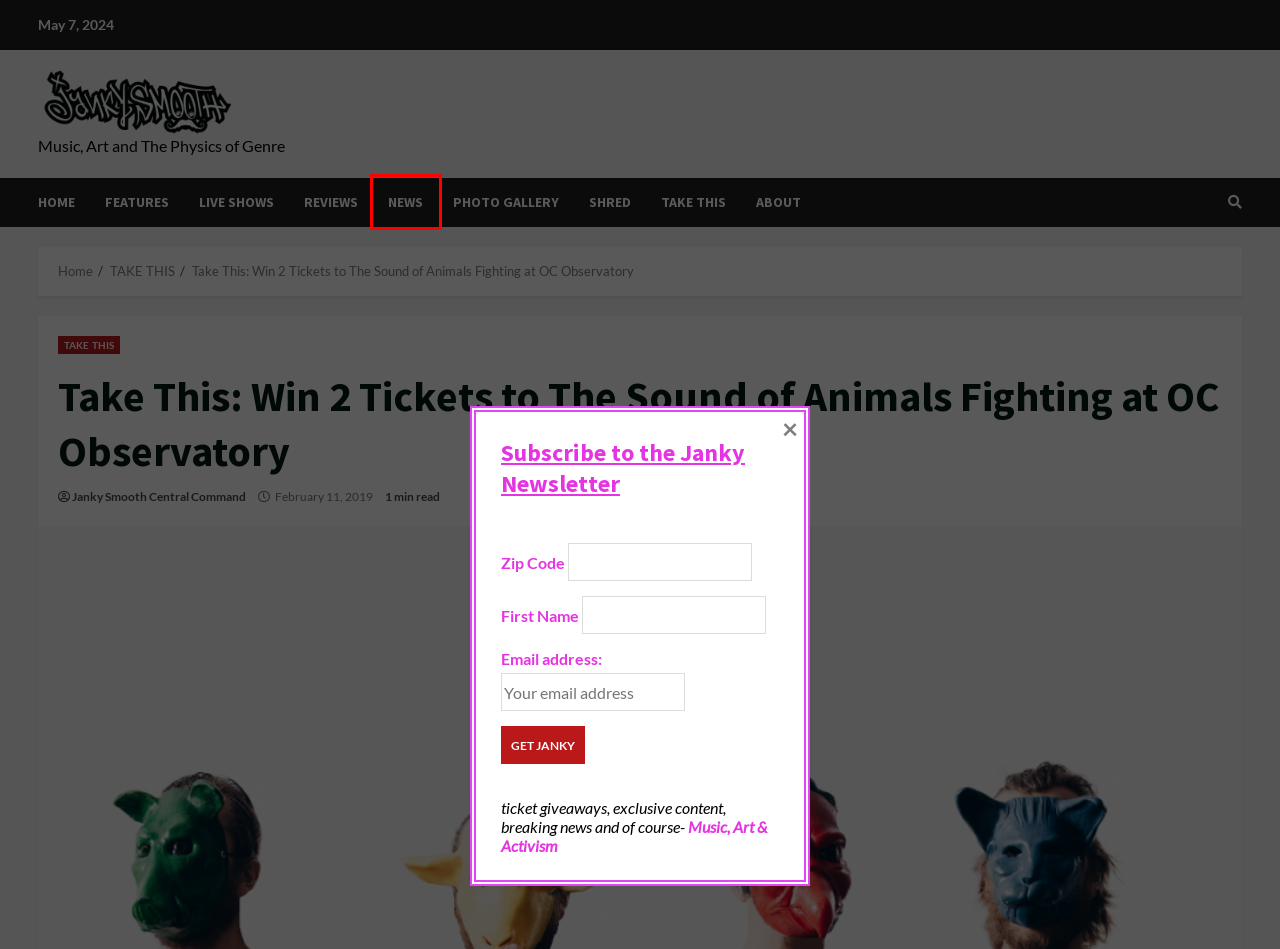Observe the provided screenshot of a webpage with a red bounding box around a specific UI element. Choose the webpage description that best fits the new webpage after you click on the highlighted element. These are your options:
A. NEWS
B. TAKE THIS
C. FEATURES – JANKY SMOOTH
D. Janky Smooth Central Command
E. Music, Art and The Physics of Genre
F. REVIEWS
G. PHOTO GALLERY
H. About

A